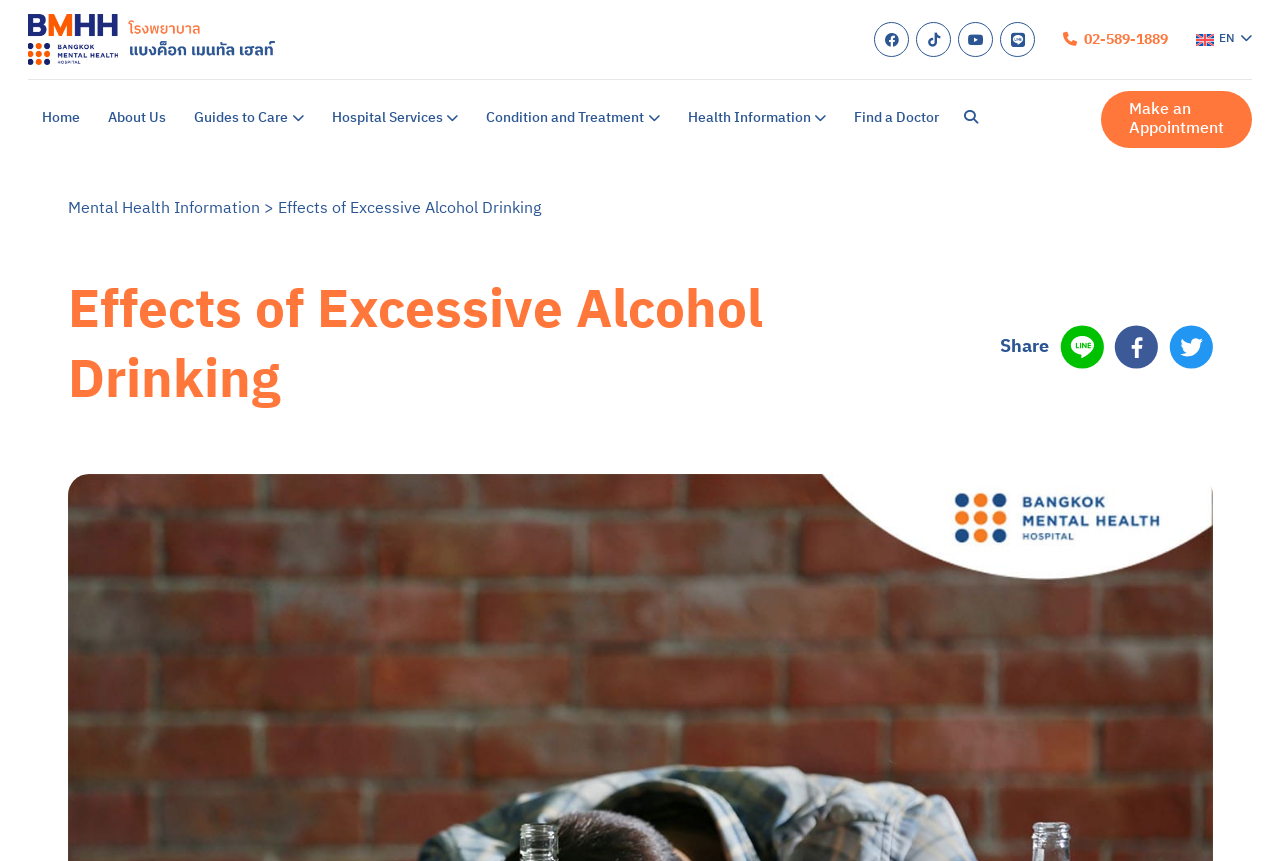Please identify the bounding box coordinates for the region that you need to click to follow this instruction: "Share on Facebook".

[0.87, 0.378, 0.905, 0.429]